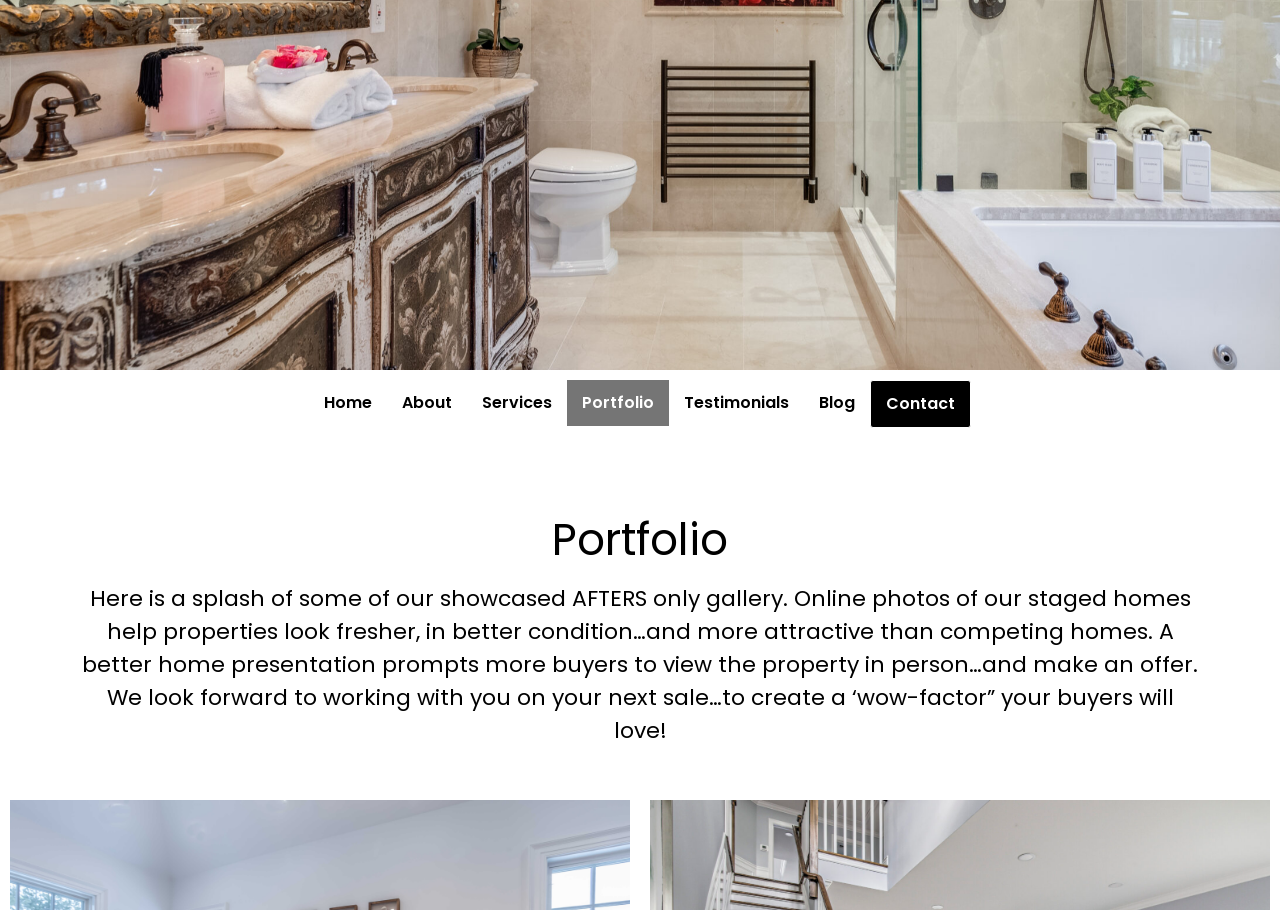Explain the webpage's design and content in an elaborate manner.

The webpage is a portfolio showcase for a home staging company. At the top, there is a navigation menu with 7 links: "Home", "About", "Services", "Portfolio", "Testimonials", "Blog", and "Contact", aligned horizontally and evenly spaced.

Below the navigation menu, there is a prominent heading "Portfolio" that spans almost the entire width of the page. Underneath the heading, there is a paragraph of text that describes the benefits of home staging, including making properties look fresher and more attractive, prompting more buyers to view the property, and creating a "wow-factor" for buyers.